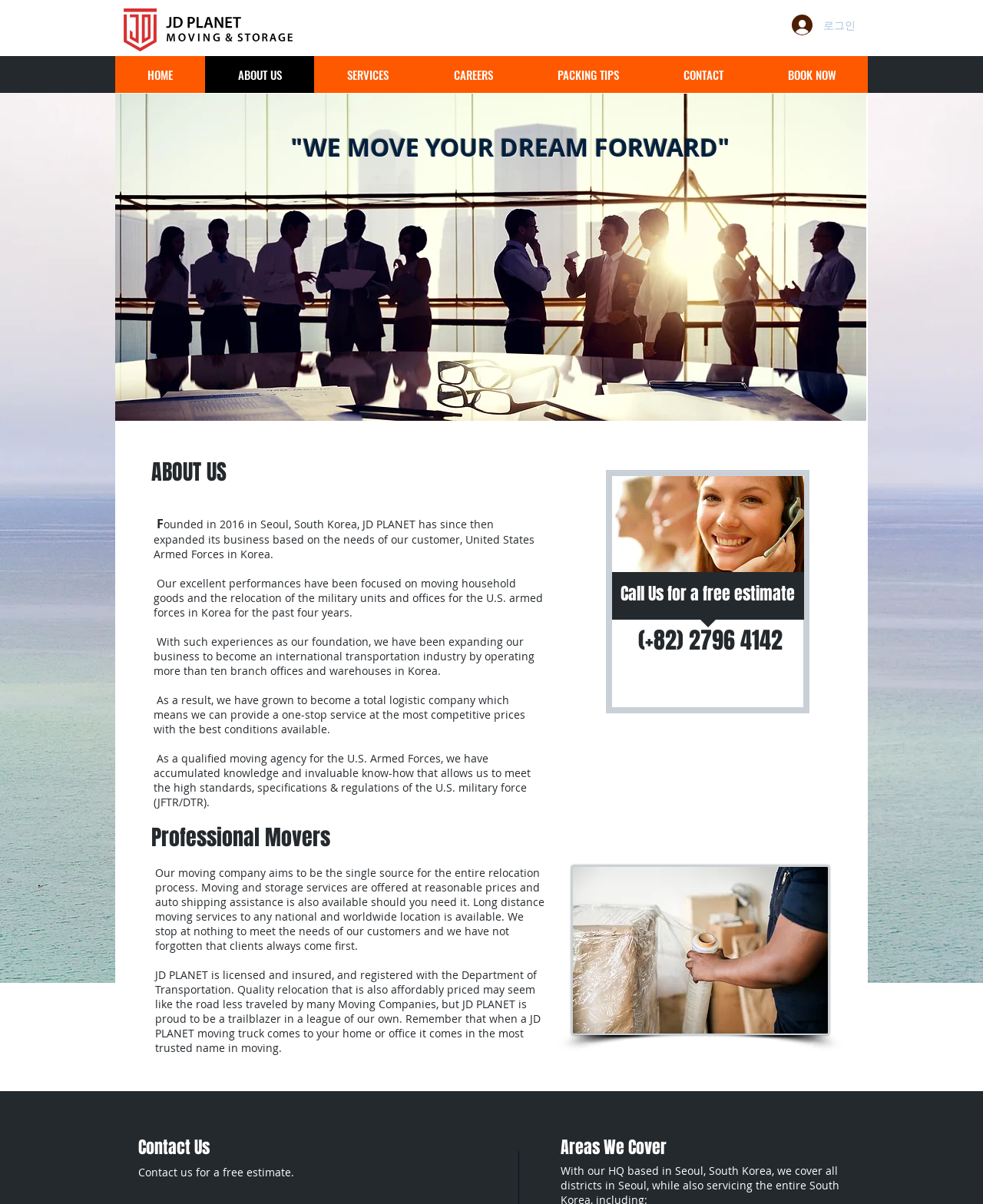Summarize the webpage comprehensively, mentioning all visible components.

The webpage is an introduction to a company, JD PLANET, which appears to be a moving and logistics company. At the top left of the page, there is a link, and to the right of it, a login button with an accompanying image. 

Below the top section, there is a navigation menu with seven links: HOME, ABOUT US, SERVICES, CAREERS, PACKING TIPS, CONTACT, and BOOK NOW. 

The main content of the page is divided into sections. The first section features a large image, likely a networking event, and a heading that reads "WE MOVE YOUR DREAM FORWARD". 

Below this section, there is a heading "ABOUT US" followed by a series of paragraphs describing the company's history, services, and qualifications. The text explains that the company was founded in 2016 in Seoul, South Korea, and has since expanded its business to become an international transportation industry. 

Further down, there is a section with a heading "Professional Movers" and a series of paragraphs describing the company's moving services, including long-distance moving and auto shipping assistance. 

To the right of this section, there is a call-to-action heading "Call Us for a free estimate" with a phone number below it. 

At the bottom of the page, there are two more sections: one with a heading "Contact Us" and a brief message encouraging visitors to contact the company for a free estimate, and another with a heading "Areas We Cover". There is also an image of a person moving furniture in this section.